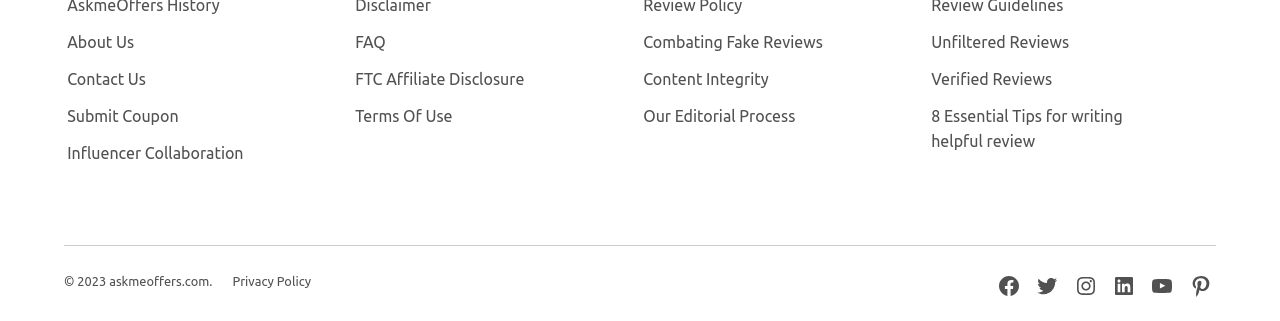Provide the bounding box coordinates of the area you need to click to execute the following instruction: "visit facebook page".

[0.779, 0.853, 0.798, 0.931]